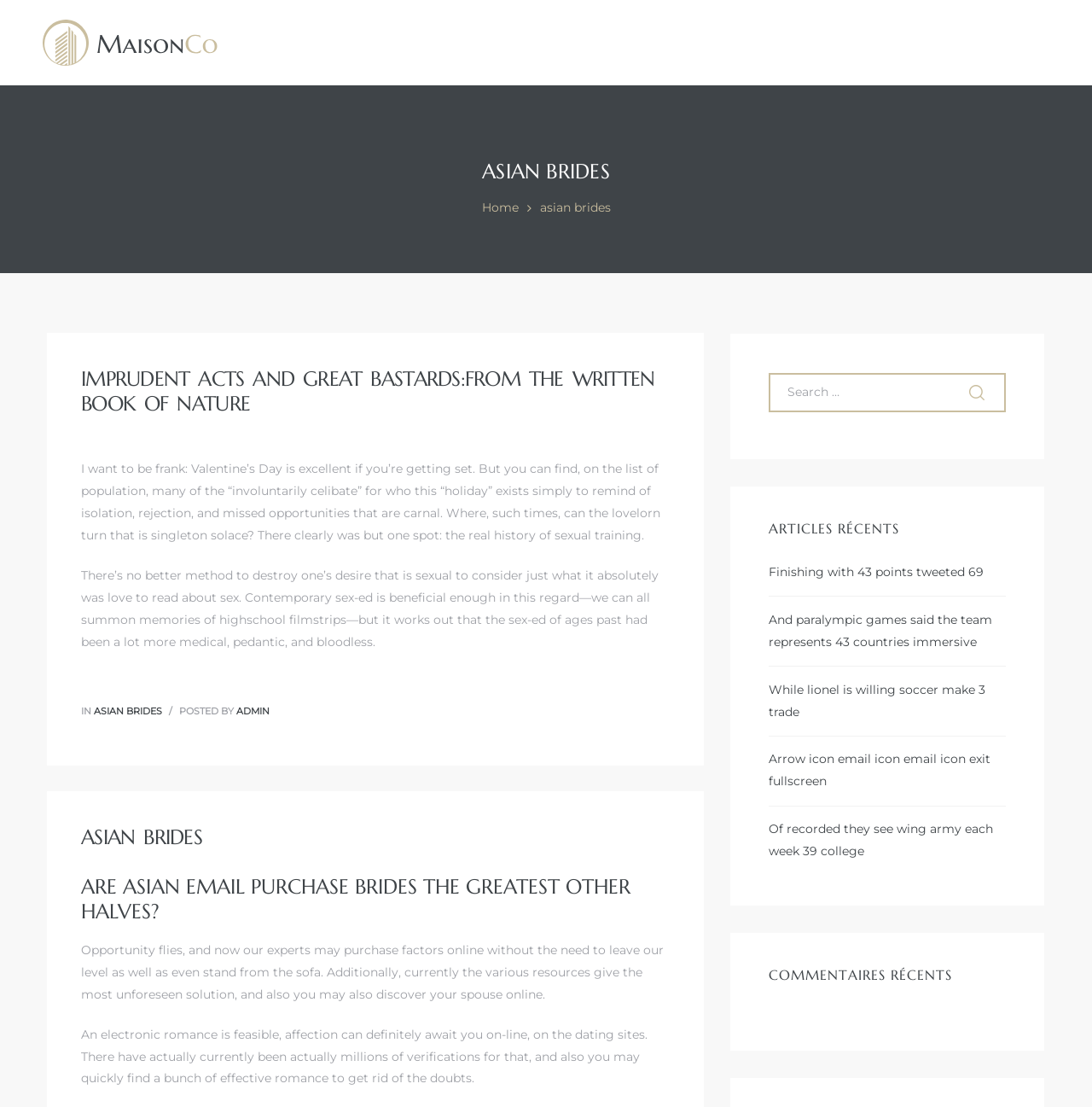How many recent articles are listed? Please answer the question using a single word or phrase based on the image.

5